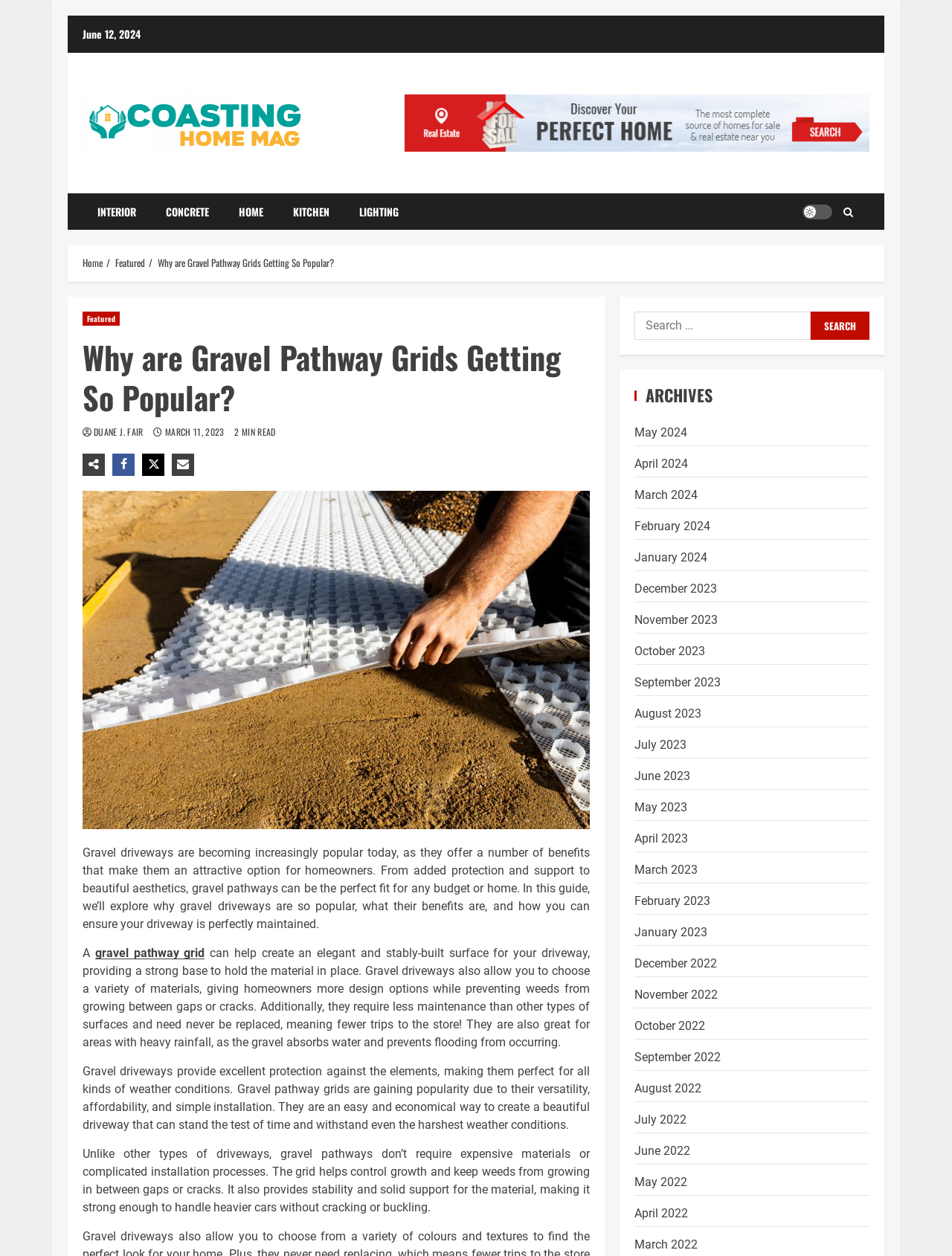What is the purpose of gravel pathway grids?
Examine the image closely and answer the question with as much detail as possible.

According to the article, gravel pathway grids can help create an elegant and stably-built surface for the driveway, providing a strong base to hold the material in place. This is mentioned in the paragraph that starts with 'A gravel pathway grid can help create an elegant and stably-built surface...'.